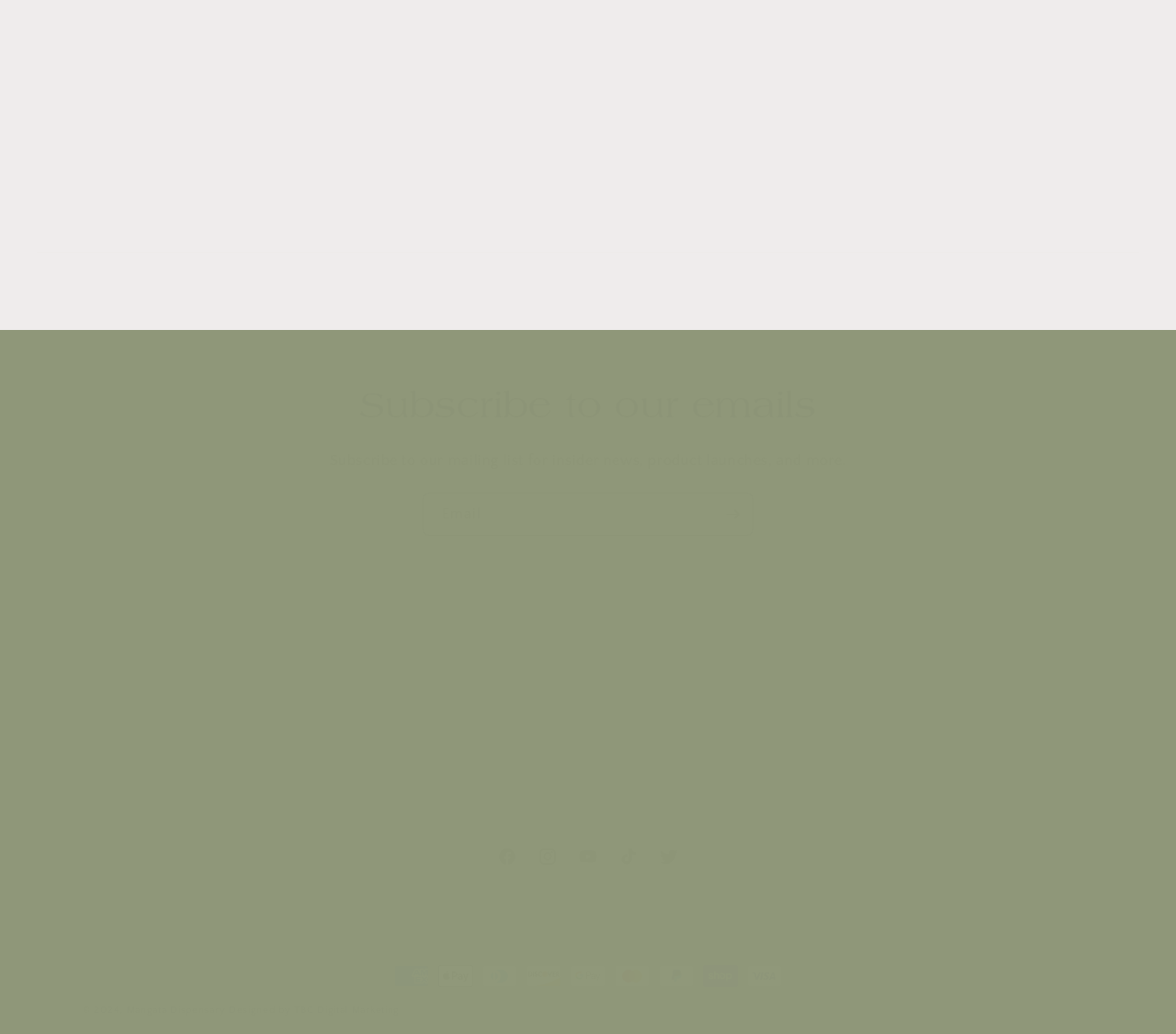Please find the bounding box coordinates of the clickable region needed to complete the following instruction: "Contact the company". The bounding box coordinates must consist of four float numbers between 0 and 1, i.e., [left, top, right, bottom].

[0.289, 0.575, 0.492, 0.596]